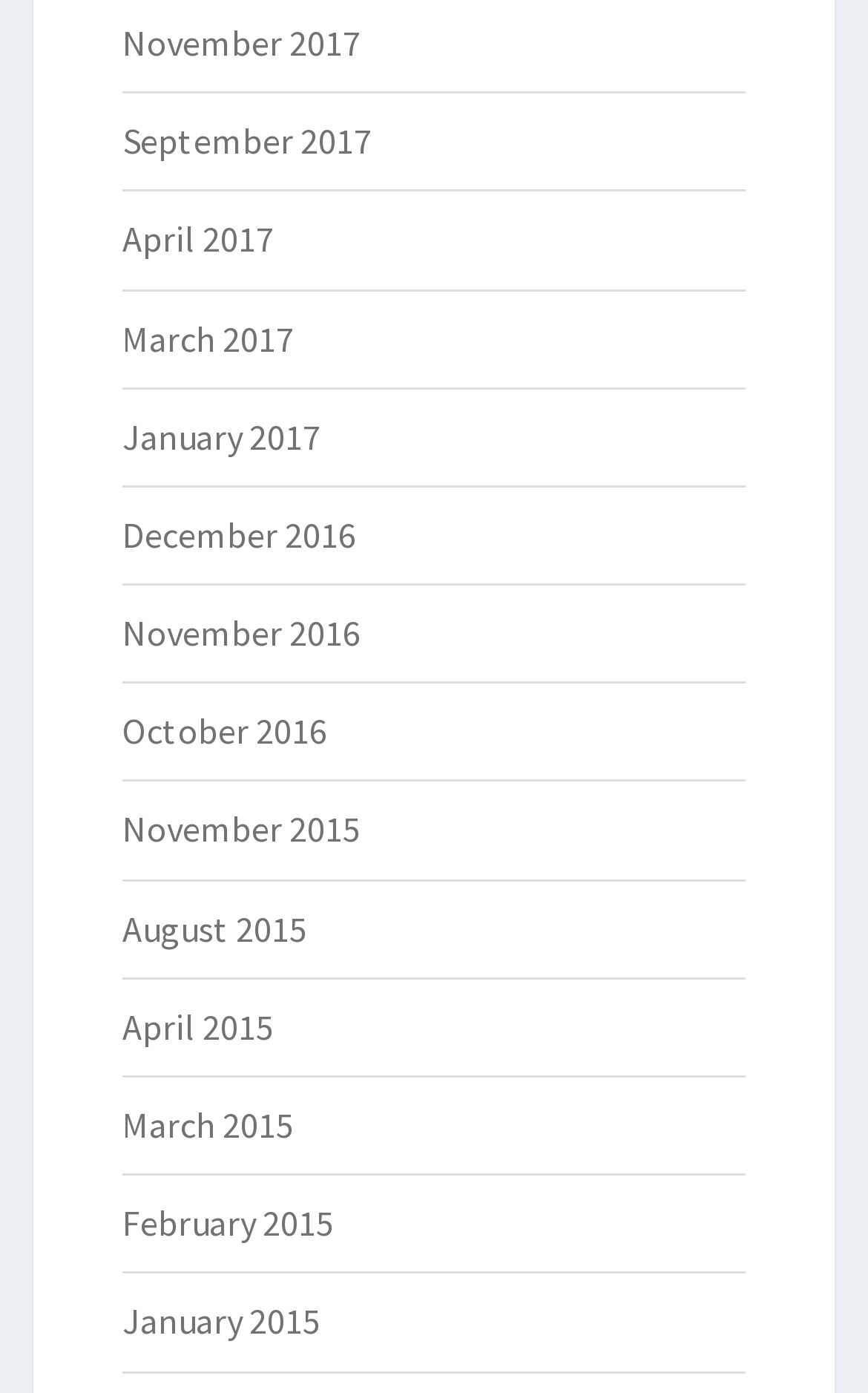Identify the bounding box coordinates for the element you need to click to achieve the following task: "view January 2015". The coordinates must be four float values ranging from 0 to 1, formatted as [left, top, right, bottom].

[0.141, 0.932, 0.369, 0.964]